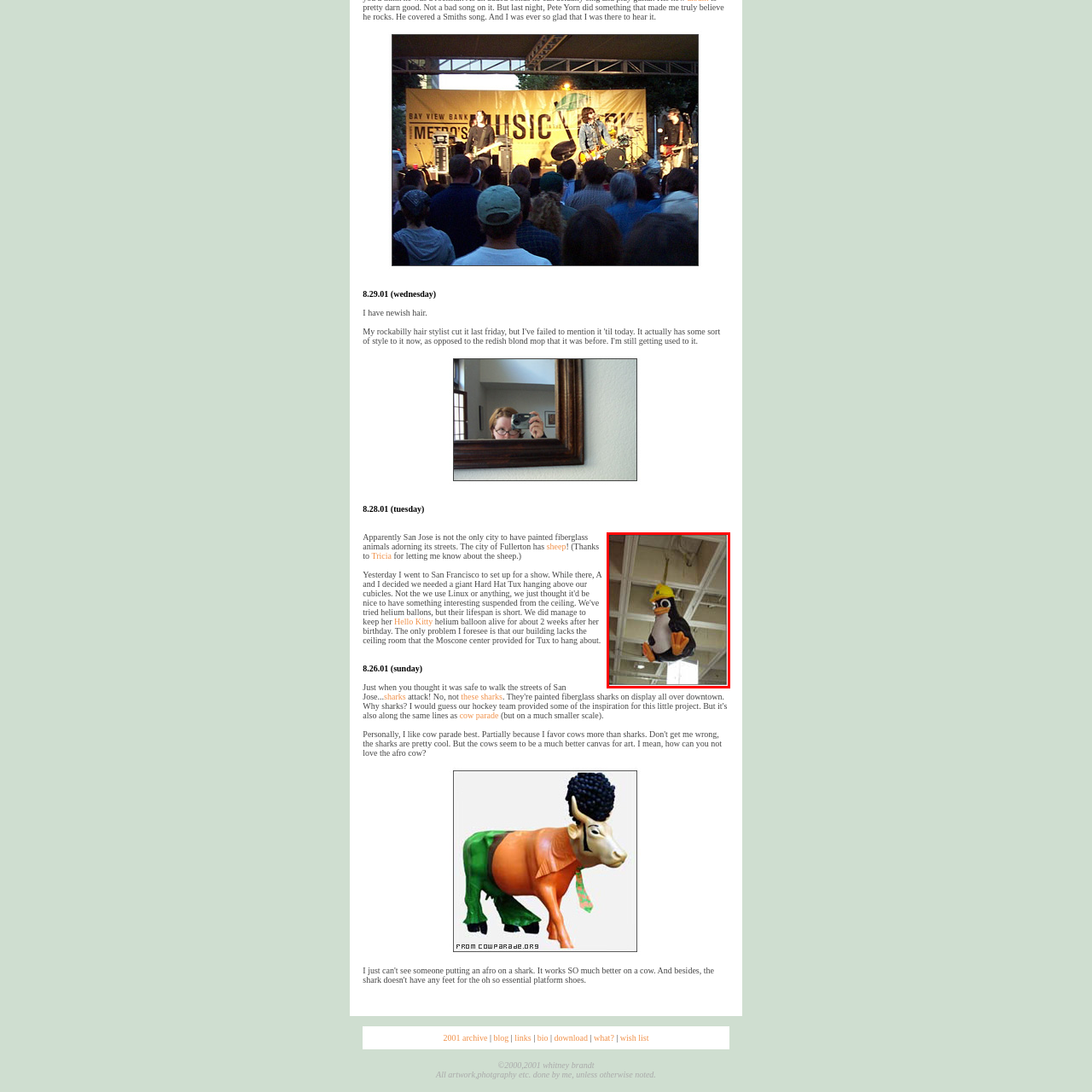Offer a detailed caption for the image that is surrounded by the red border.

The image features a playful penguin figure donned with a construction hat, suspended from a ceiling. This whimsical decoration adds a touch of humor and charm to the space, showcasing a fusion of creativity and lightheartedness. The penguin's expression is friendly, making it an engaging and memorable element in the environment. As part of a broader display, this character hints at themes of innovation and fun, perhaps connecting to a larger artistic or community project. Its positioning in the space invites curiosity and interaction, contributing to an enjoyable atmosphere.